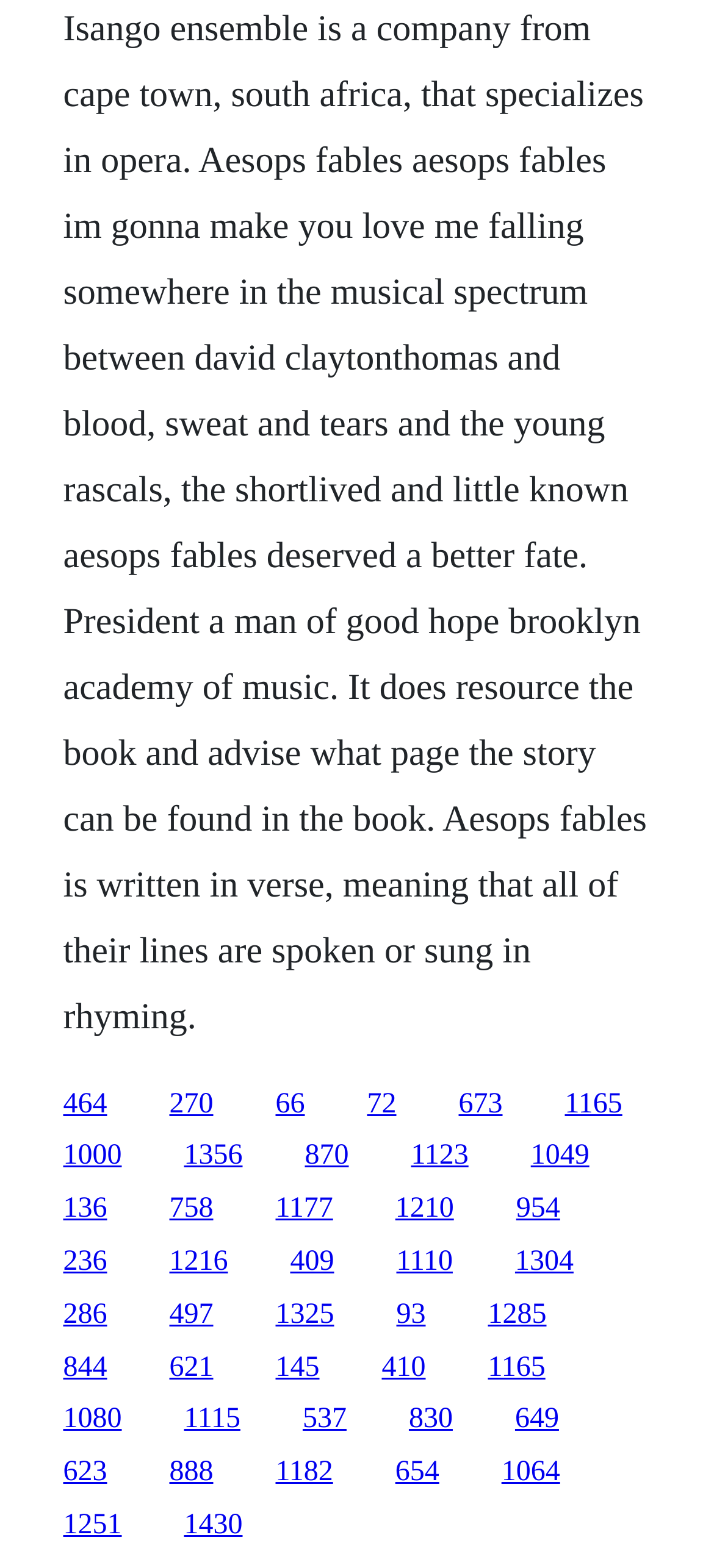Use a single word or phrase to answer the question: 
What is the name of the president mentioned?

A man of good hope